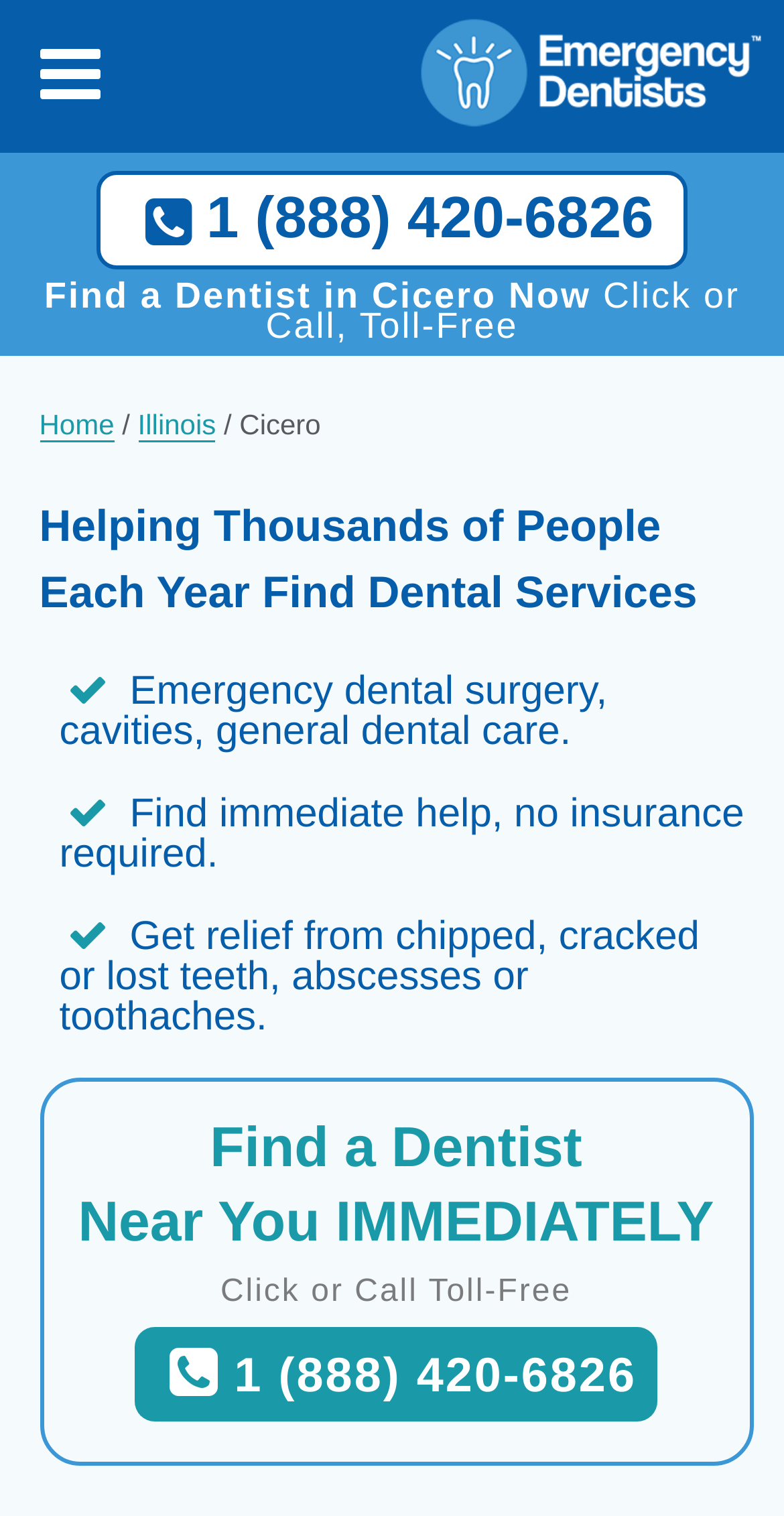Identify the bounding box for the UI element described as: "Home". Ensure the coordinates are four float numbers between 0 and 1, formatted as [left, top, right, bottom].

[0.05, 0.269, 0.146, 0.292]